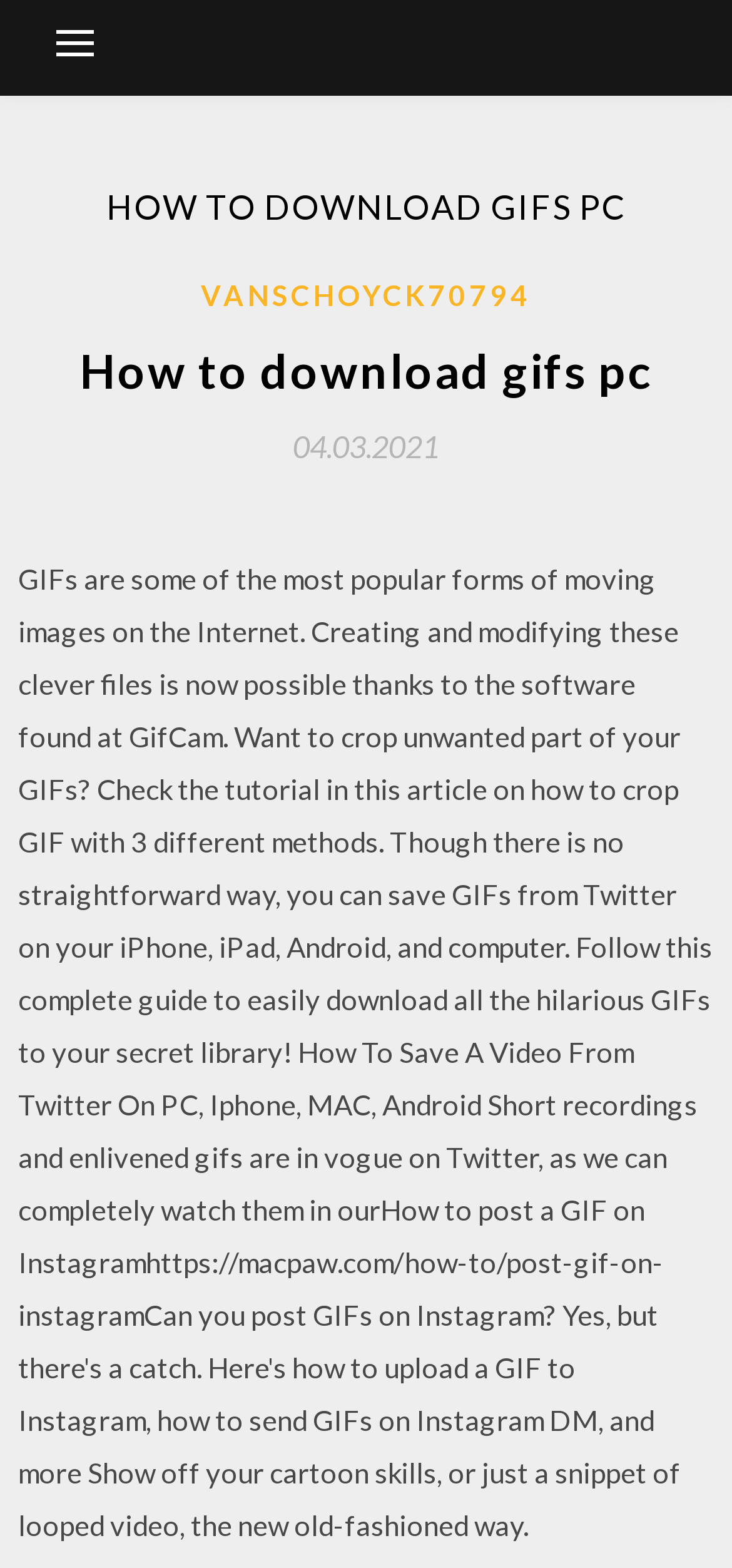Explain the webpage's design and content in an elaborate manner.

The webpage is about downloading GIFs on a PC, with a focus on a tutorial or guide. At the top-left corner, there is a button that controls the primary menu. Below the button, there is a large header that spans almost the entire width of the page, with the title "HOW TO DOWNLOAD GIFS PC" in bold font. 

Underneath the main header, there is a smaller header section that contains a link to a user profile, "VANSCHOYCK70794", positioned roughly at the top-third of the page. Next to the user profile link, there is a heading that repeats the title "How to download gifs pc". 

To the right of the user profile link, there is a link displaying the date "04.03.2021", which is accompanied by a time element. The overall layout suggests that the webpage is a blog post or article, with the main content likely to be below these header sections.